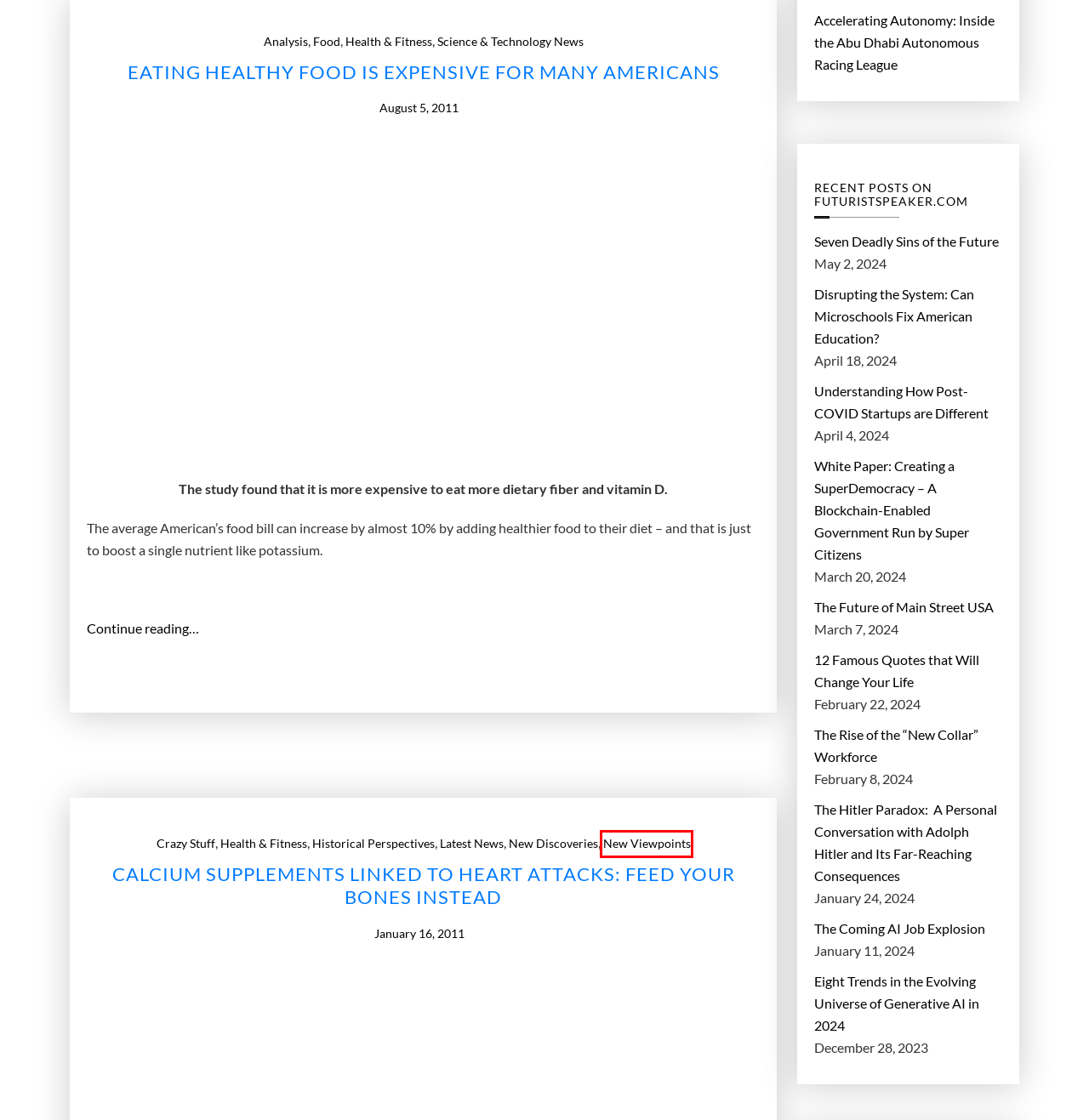You have a screenshot showing a webpage with a red bounding box highlighting an element. Choose the webpage description that best fits the new webpage after clicking the highlighted element. The descriptions are:
A. The Rise of the “New Collar” Workforce
B. Understanding How Post-COVID Startups are Different
C. Calcium Supplements Linked to Heart Attacks: Feed Your Bones Instead – Impact Lab
D. Crazy Stuff – Impact Lab
E. The Future of Main Street USA
F. Seven Deadly Sins of the Future
G. White Paper: Creating a SuperDemocracy - A Blockchain-Enabled Government Run by Super Citizens
H. New Viewpoints – Impact Lab

H